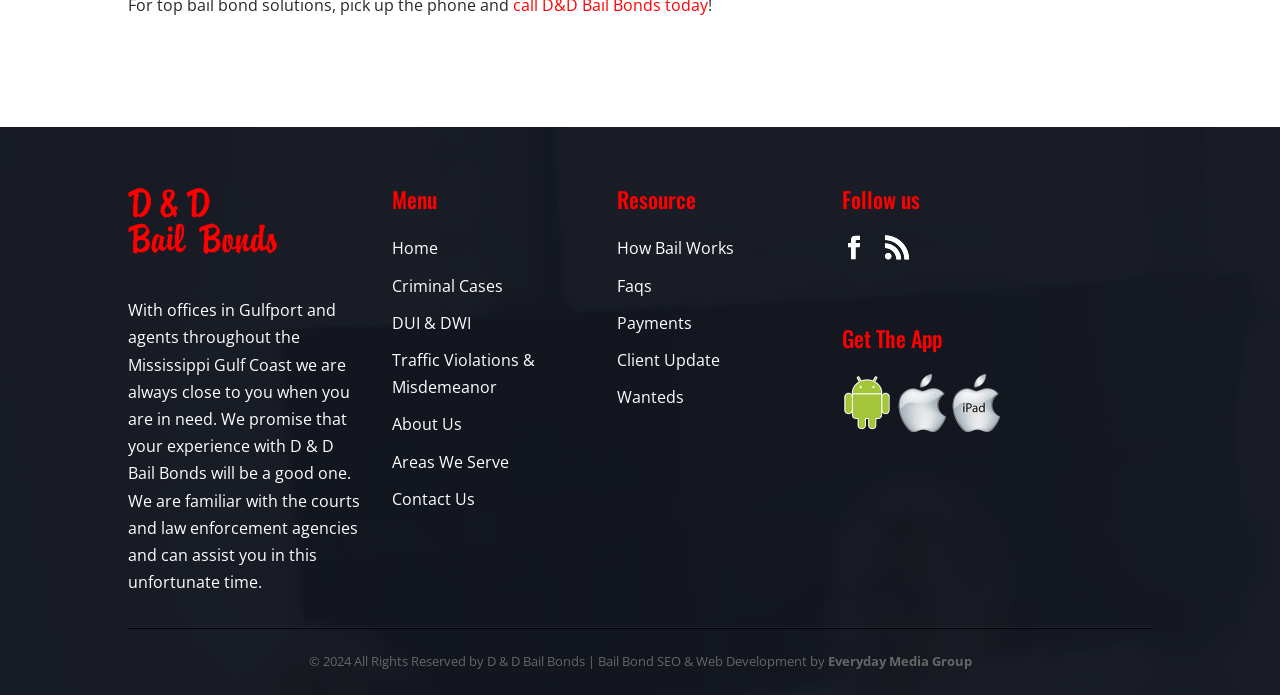Identify the bounding box coordinates of the area you need to click to perform the following instruction: "Get the Android app".

[0.658, 0.539, 0.697, 0.622]